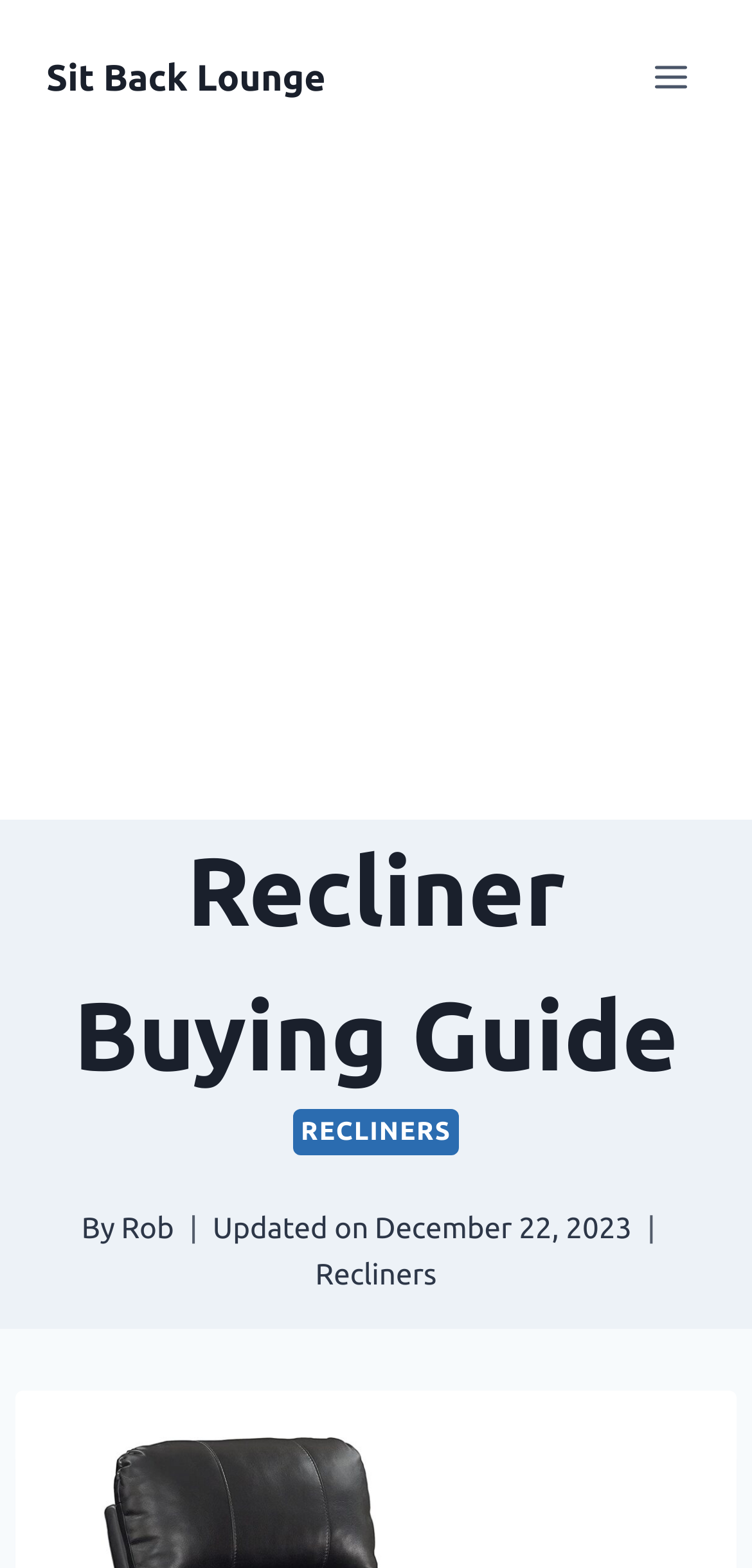Based on the image, provide a detailed response to the question:
What is the name of the website?

The name of the website is 'Sit Back Lounge' which is mentioned in the top-left corner of the webpage as a link.